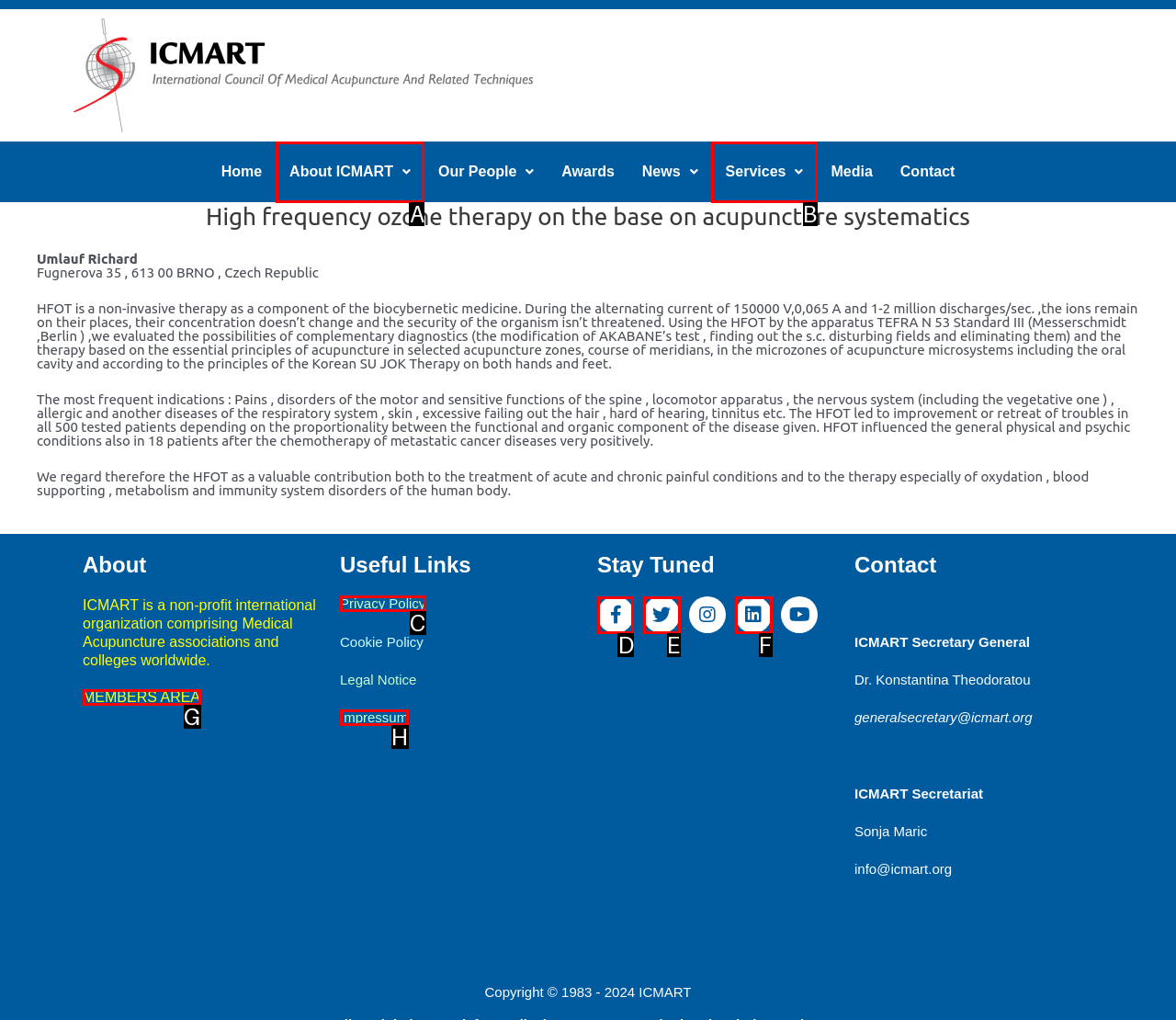Select the appropriate HTML element to click for the following task: Follow ICMART on Facebook
Answer with the letter of the selected option from the given choices directly.

D